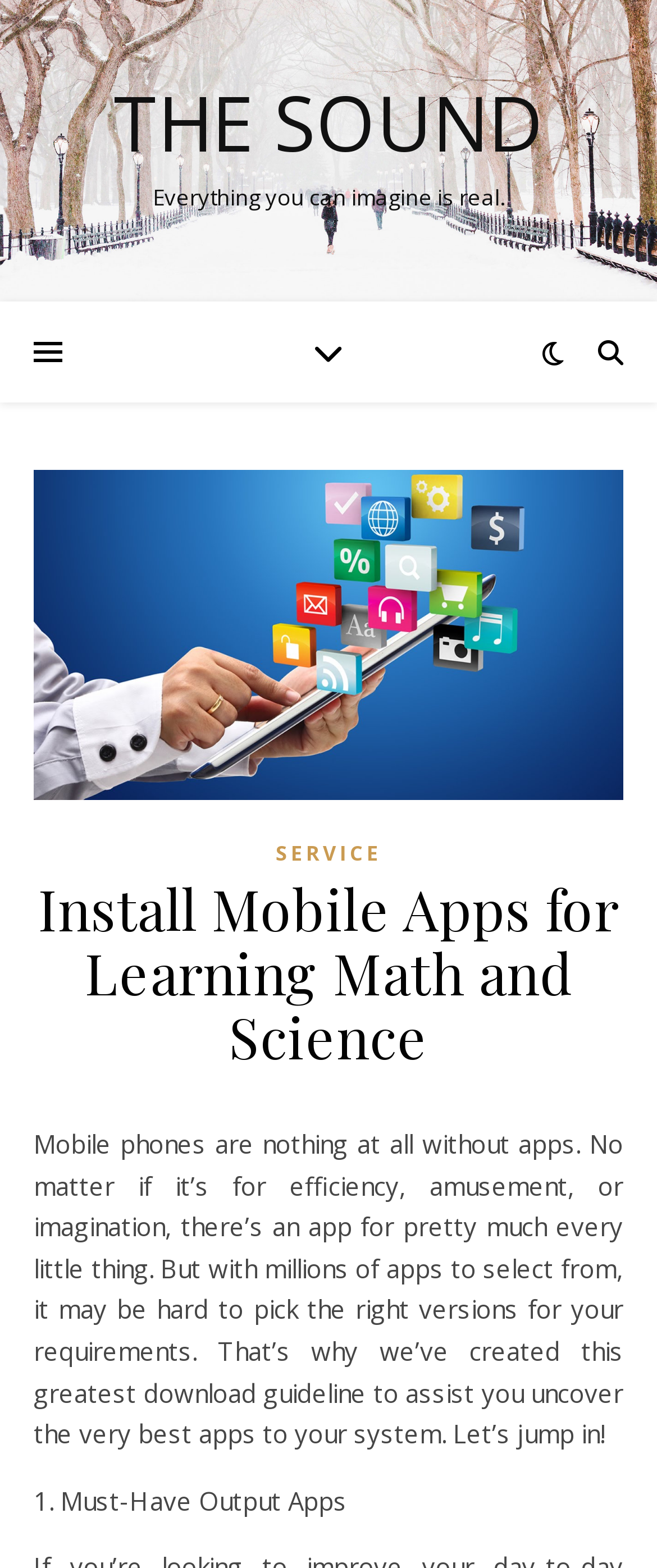What is the focus of the first section in the guide?
Examine the image closely and answer the question with as much detail as possible.

The first section in the guide is focused on 'Must-Have Output Apps', which suggests that the website is providing recommendations for apps that are essential for output-related tasks in math and science.